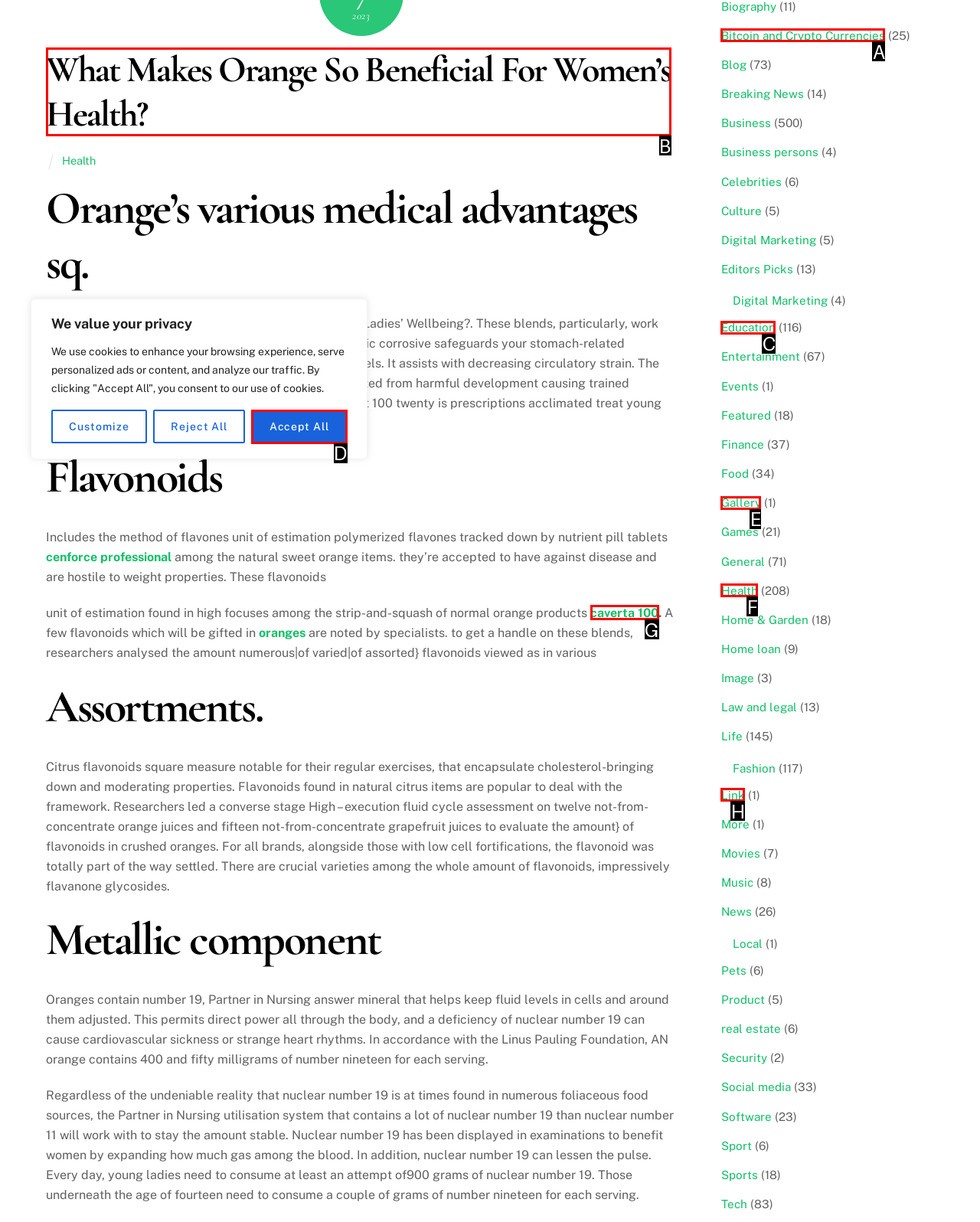From the provided options, pick the HTML element that matches the description: Bitcoin and Crypto Currencies. Respond with the letter corresponding to your choice.

A